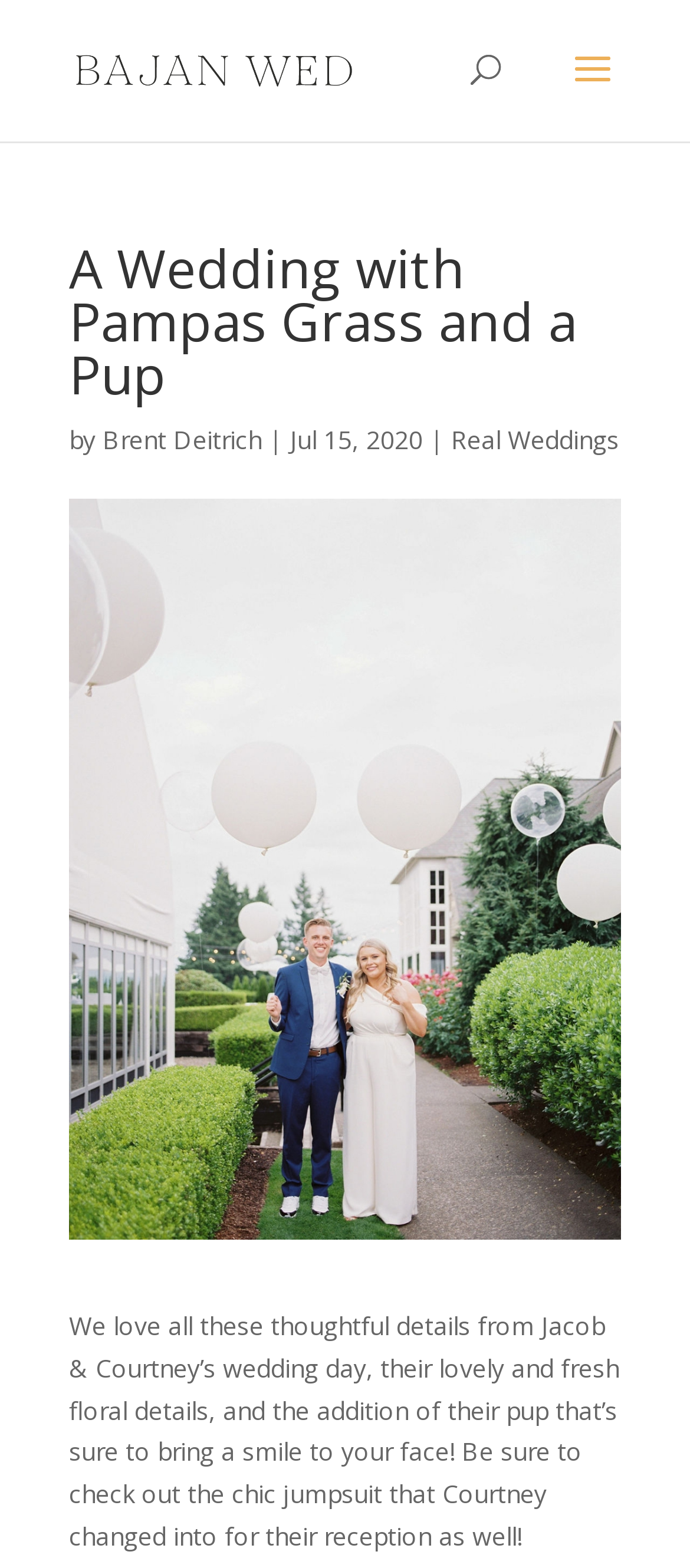What is the bounding box coordinate of the search bar?
Answer the question with just one word or phrase using the image.

[0.5, 0.0, 0.9, 0.001]